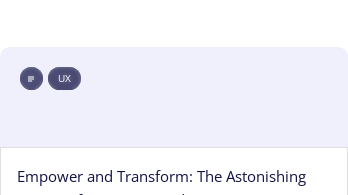Describe the image with as much detail as possible.

The image features a visually engaging layout promoting an article titled "Empower and Transform: The Astonishing Impact of User-Centered Design on Our Lives." The emphasis is on the theme of UX (User Experience) design, suggesting its significant role in shaping user interactions and enhancing overall satisfaction. Accompanying the title are graphical elements that likely represent related concepts or icons tied to UX design, further reinforcing the article's focus. This design element aims to attract readers interested in understanding the transformative effects of user-centered design practices.